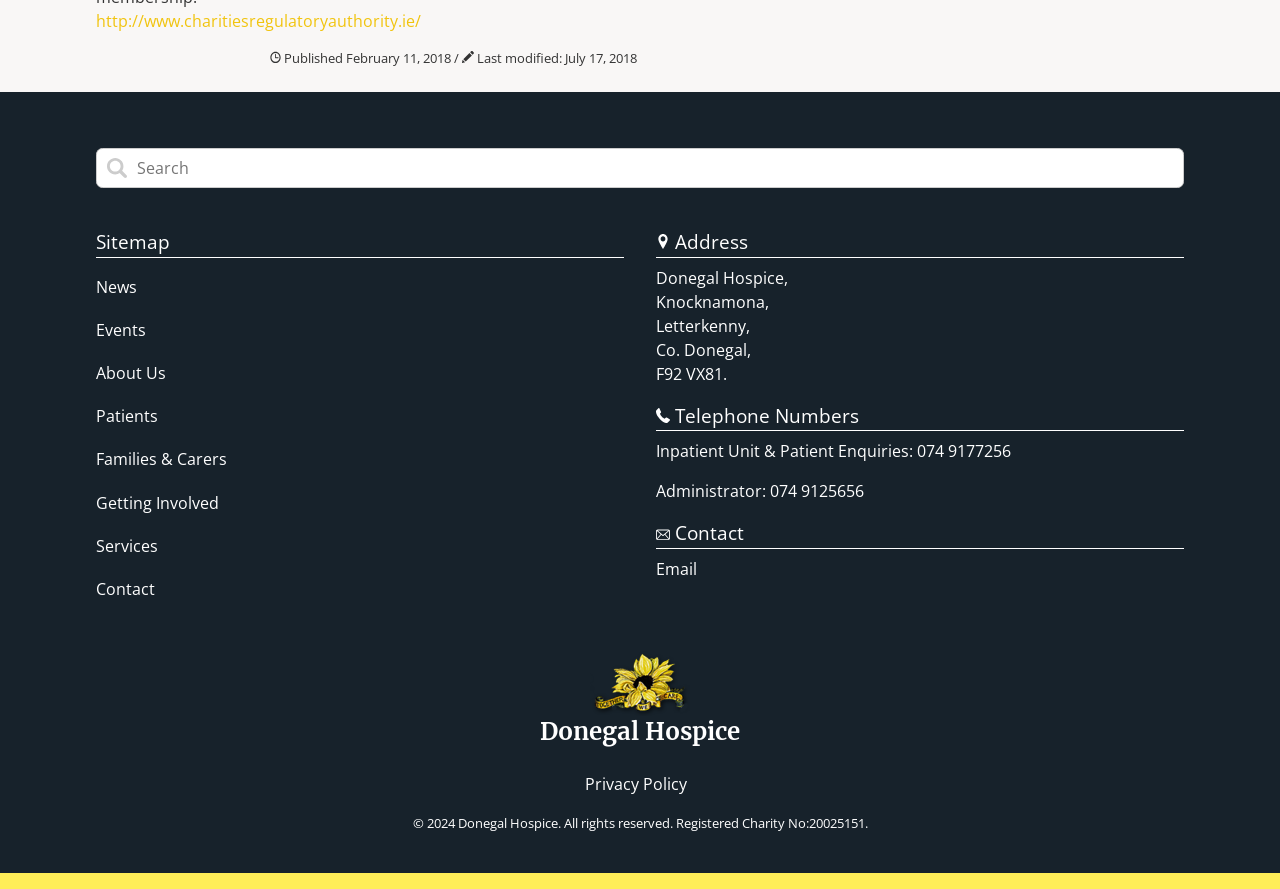Determine the bounding box coordinates of the clickable element to achieve the following action: 'View Privacy Policy'. Provide the coordinates as four float values between 0 and 1, formatted as [left, top, right, bottom].

[0.457, 0.869, 0.537, 0.894]